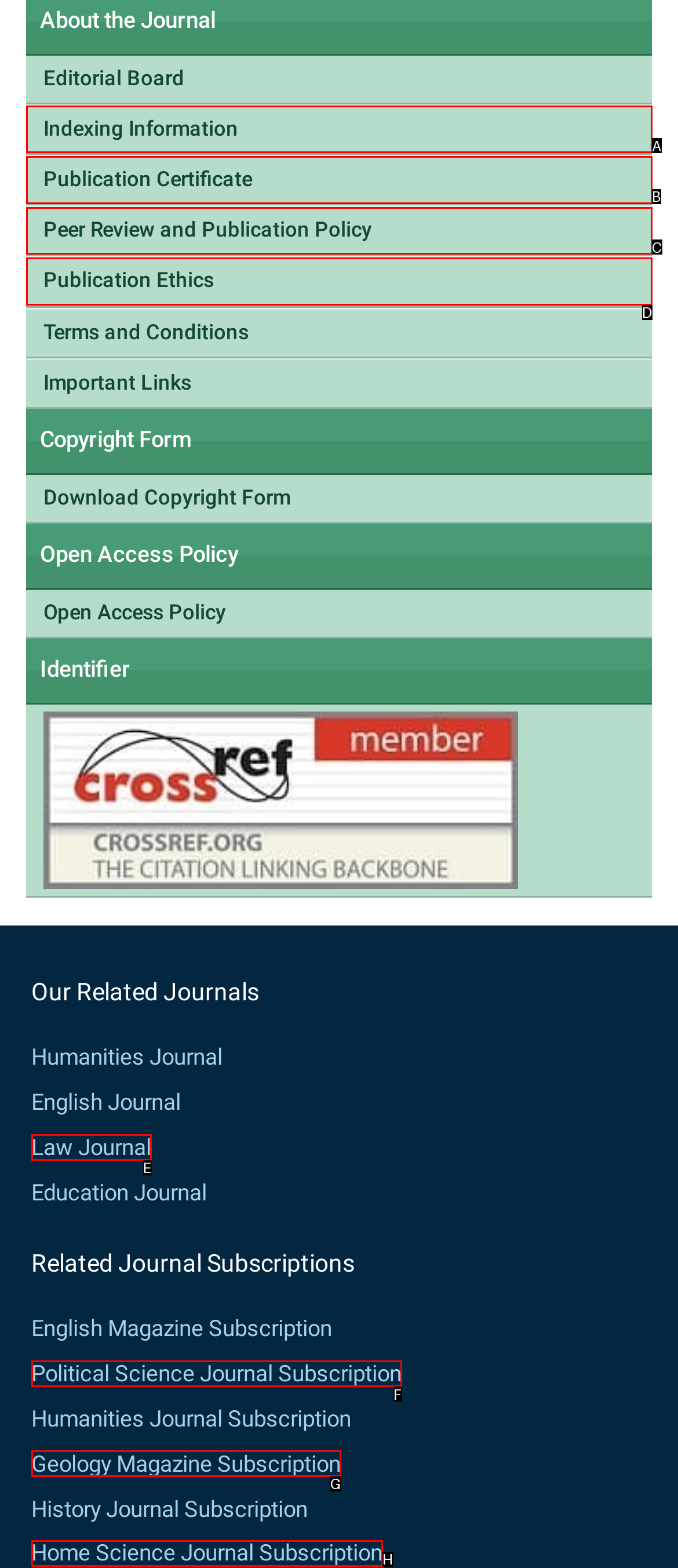Based on the element description: Political Science Journal Subscription, choose the HTML element that matches best. Provide the letter of your selected option.

F